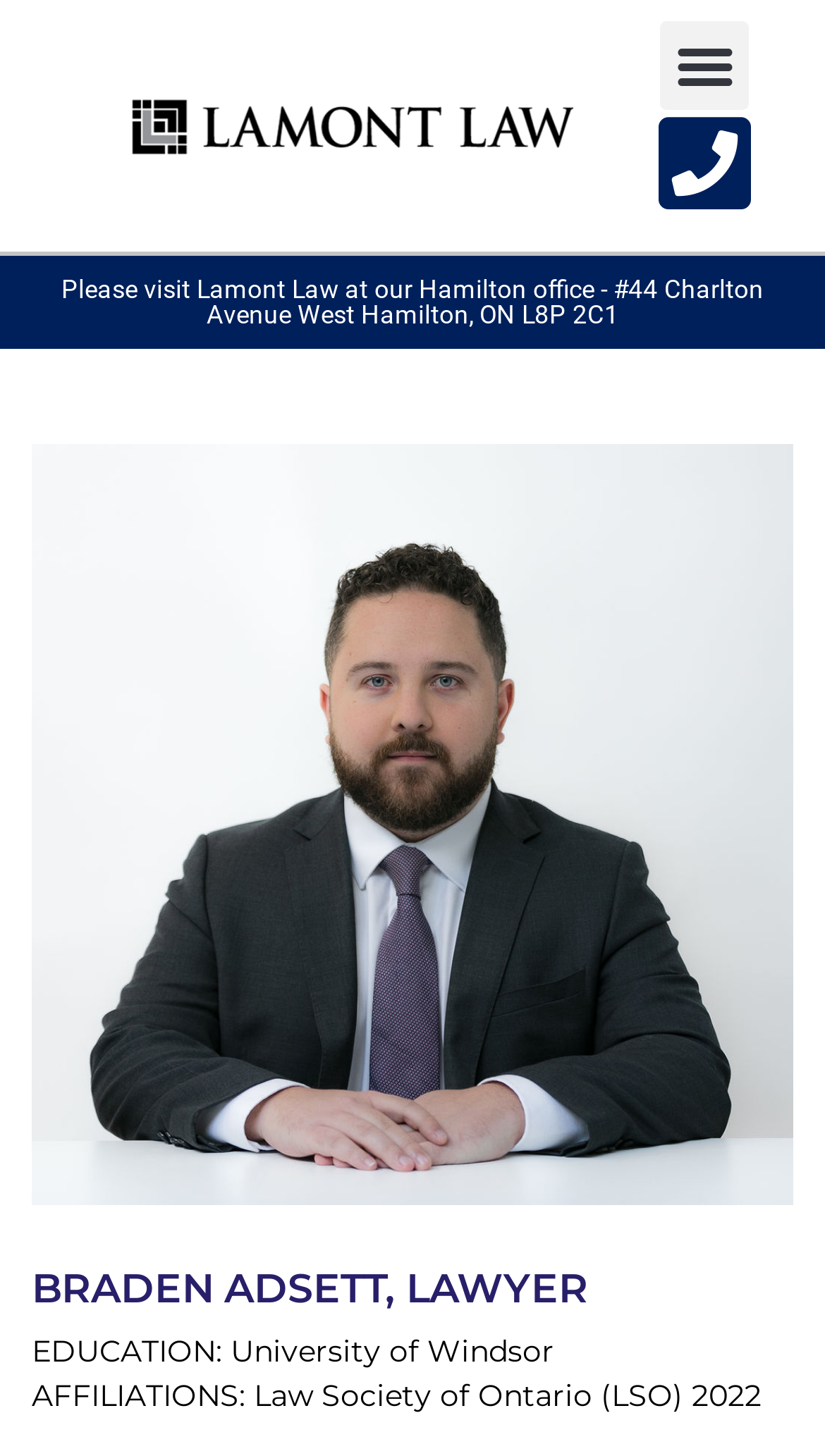Examine the image carefully and respond to the question with a detailed answer: 
What is the address of the Hamilton office?

I found the answer by looking at the heading 'Please visit Lamont Law at our Hamilton office - #44 Charlton Avenue West Hamilton, ON L8P 2C1', which provides the address of the Hamilton office.